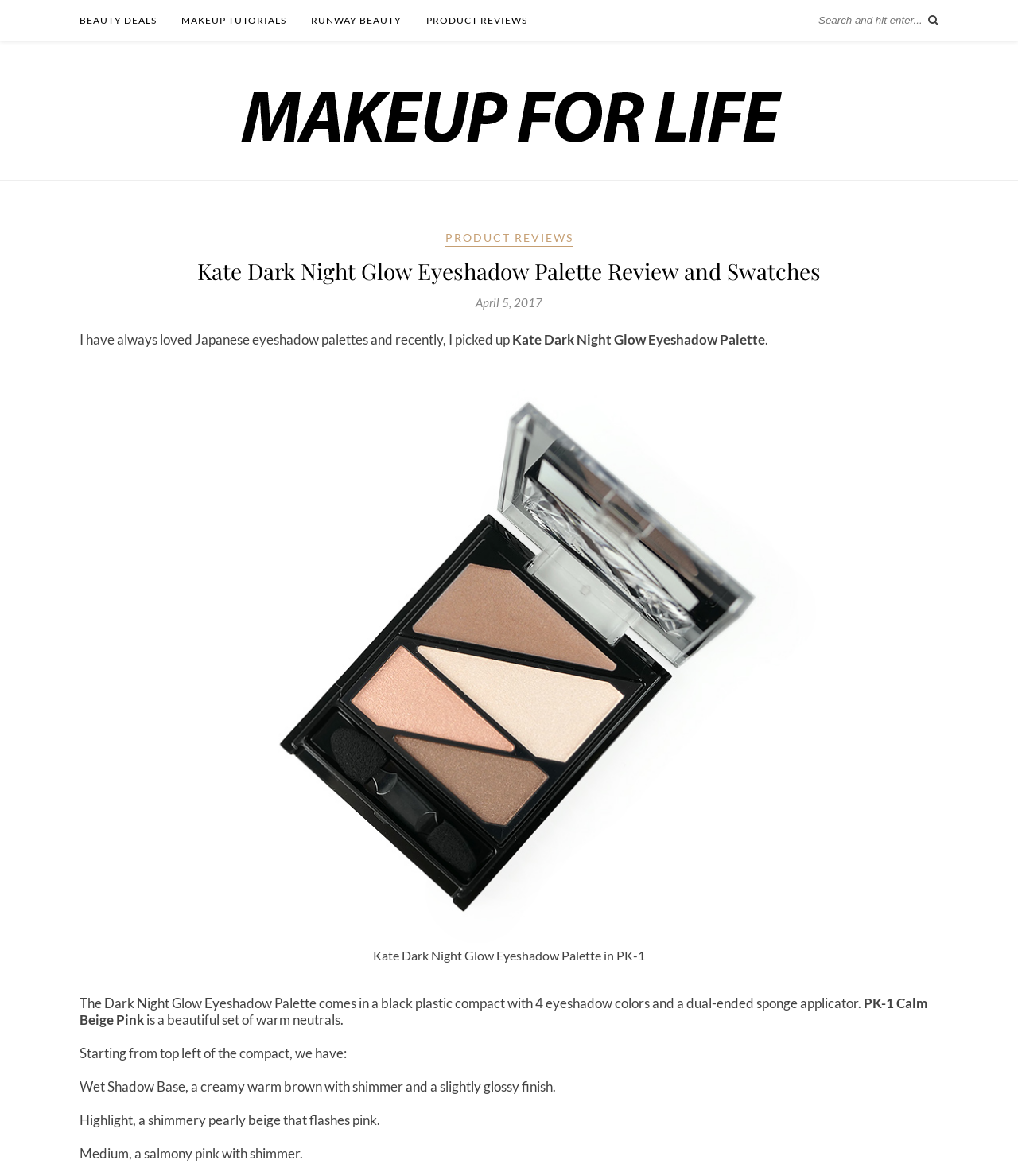Locate the UI element described by alt="Makeup For Life" and provide its bounding box coordinates. Use the format (top-left x, top-left y, bottom-right x, bottom-right y) with all values as floating point numbers between 0 and 1.

[0.227, 0.135, 0.773, 0.15]